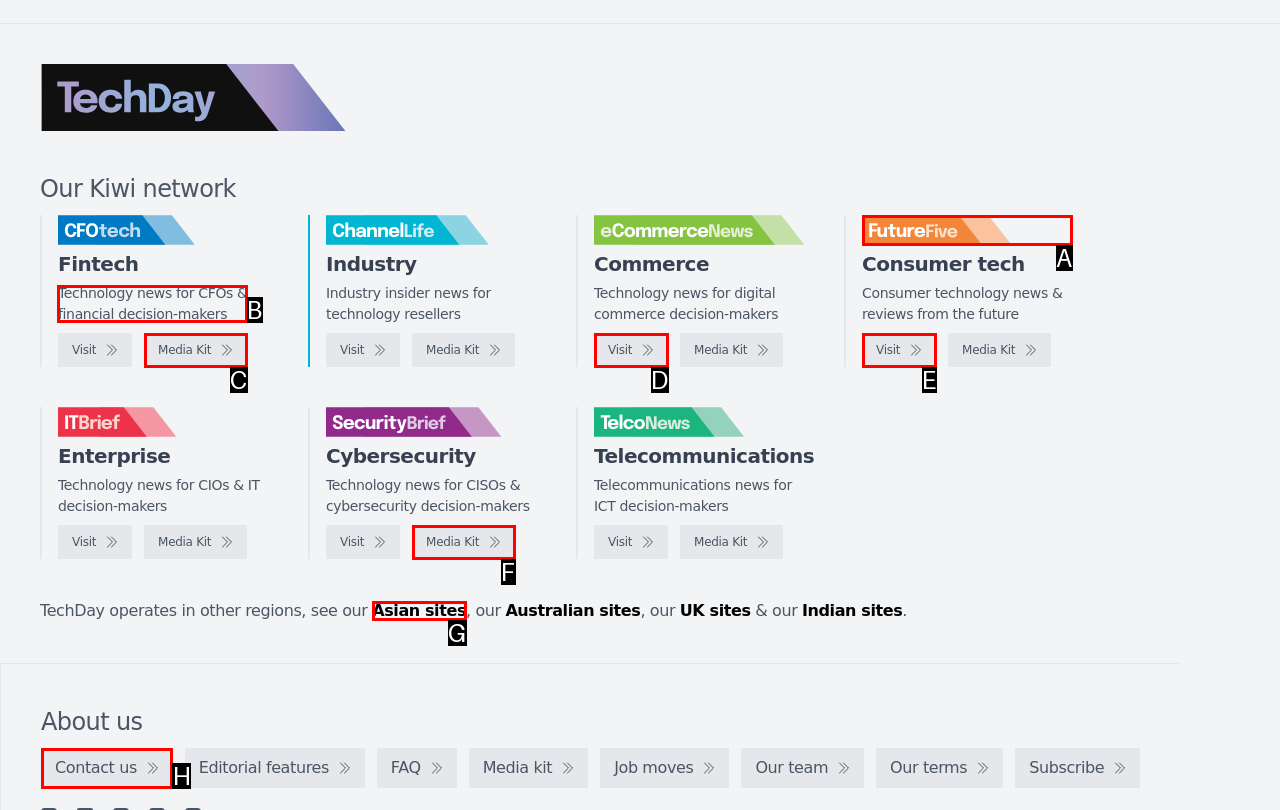Find the appropriate UI element to complete the task: View Fintech news. Indicate your choice by providing the letter of the element.

B